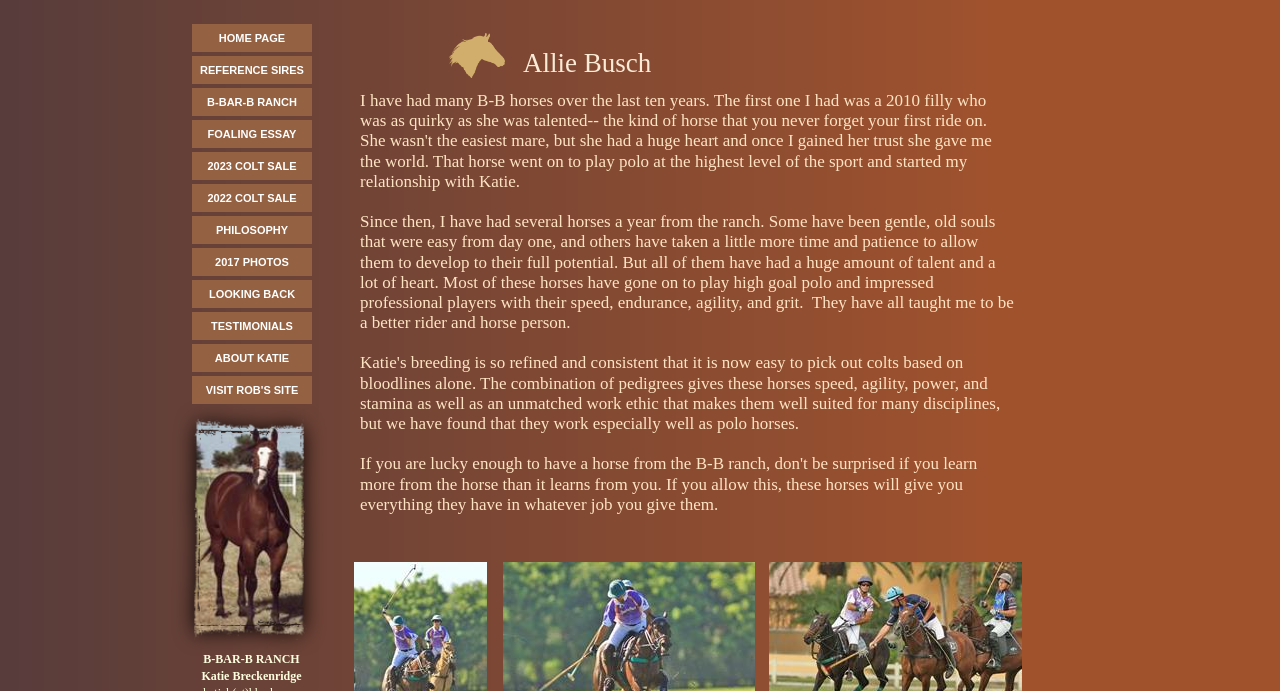Please identify the bounding box coordinates of the region to click in order to complete the task: "Read about PHILOSOPHY". The coordinates must be four float numbers between 0 and 1, specified as [left, top, right, bottom].

[0.15, 0.313, 0.244, 0.353]